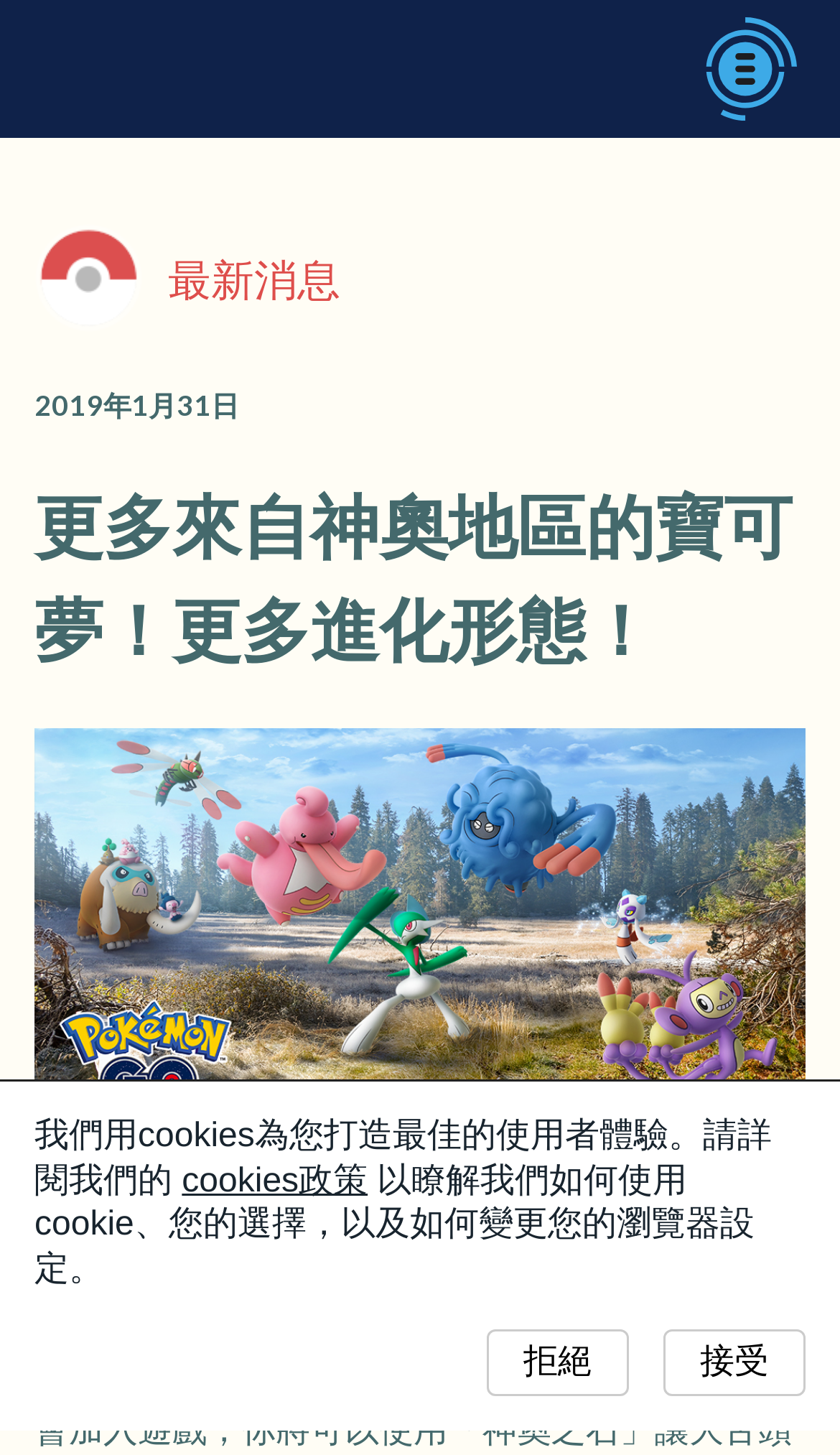Bounding box coordinates are given in the format (top-left x, top-left y, bottom-right x, bottom-right y). All values should be floating point numbers between 0 and 1. Provide the bounding box coordinate for the UI element described as: 最新消息

[0.2, 0.173, 0.405, 0.209]